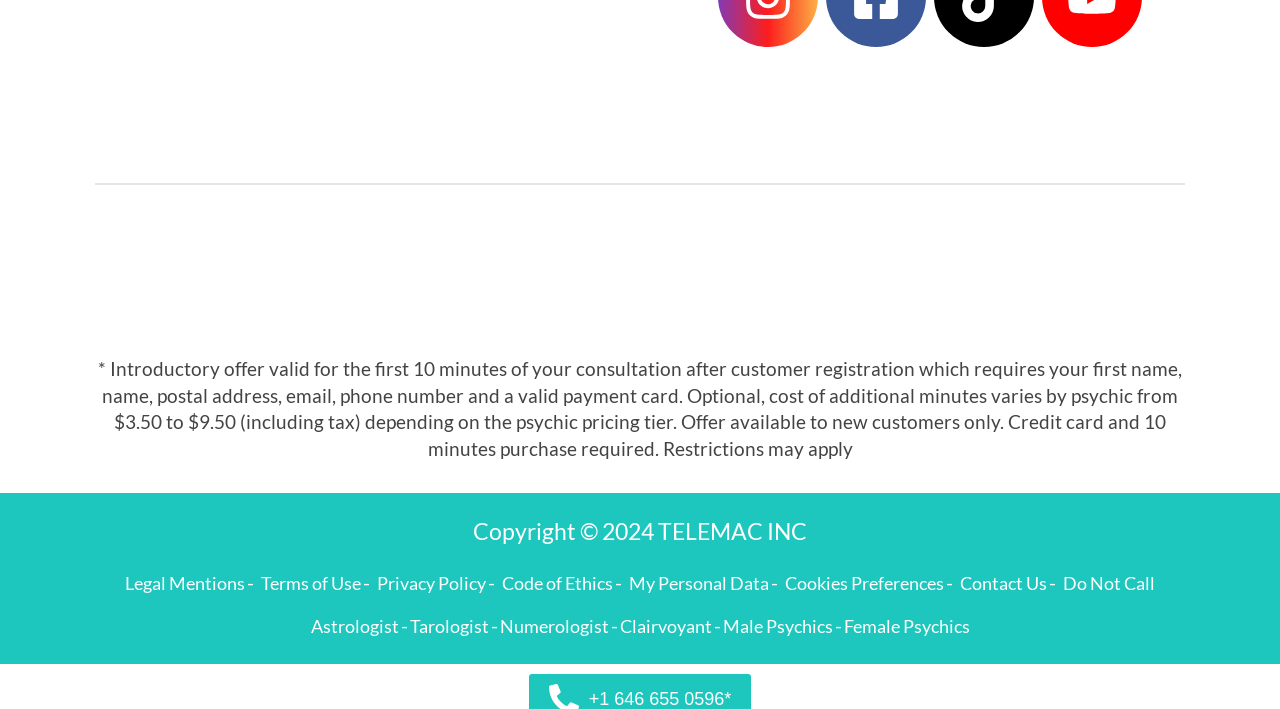Find the bounding box of the UI element described as: "+1 646 655 0596*". The bounding box coordinates should be given as four float values between 0 and 1, i.e., [left, top, right, bottom].

[0.46, 0.973, 0.571, 0.999]